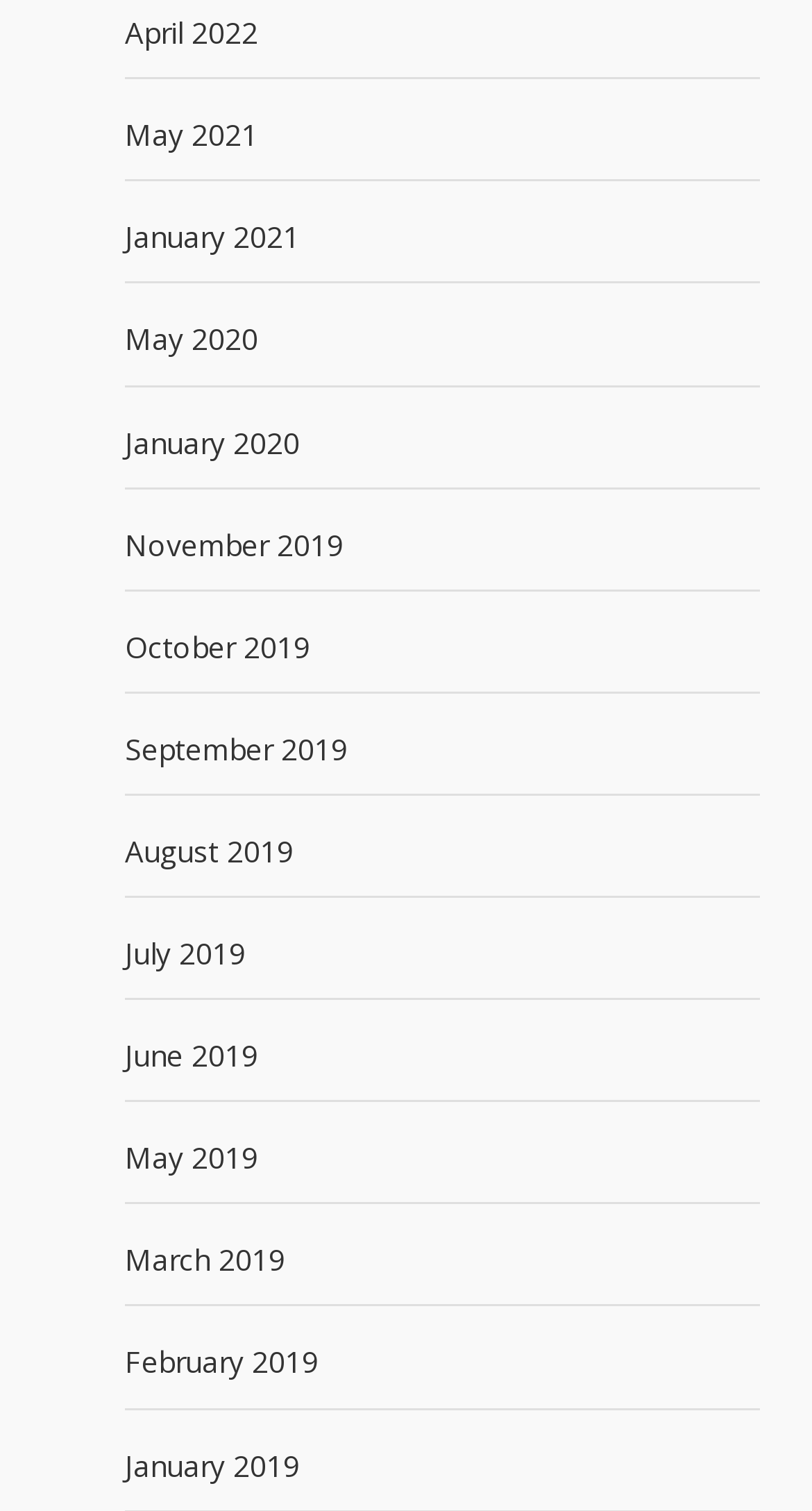What is the earliest month listed?
Could you give a comprehensive explanation in response to this question?

By examining the list of links, I found that the bottommost link is 'January 2019', which suggests that it is the earliest month listed.